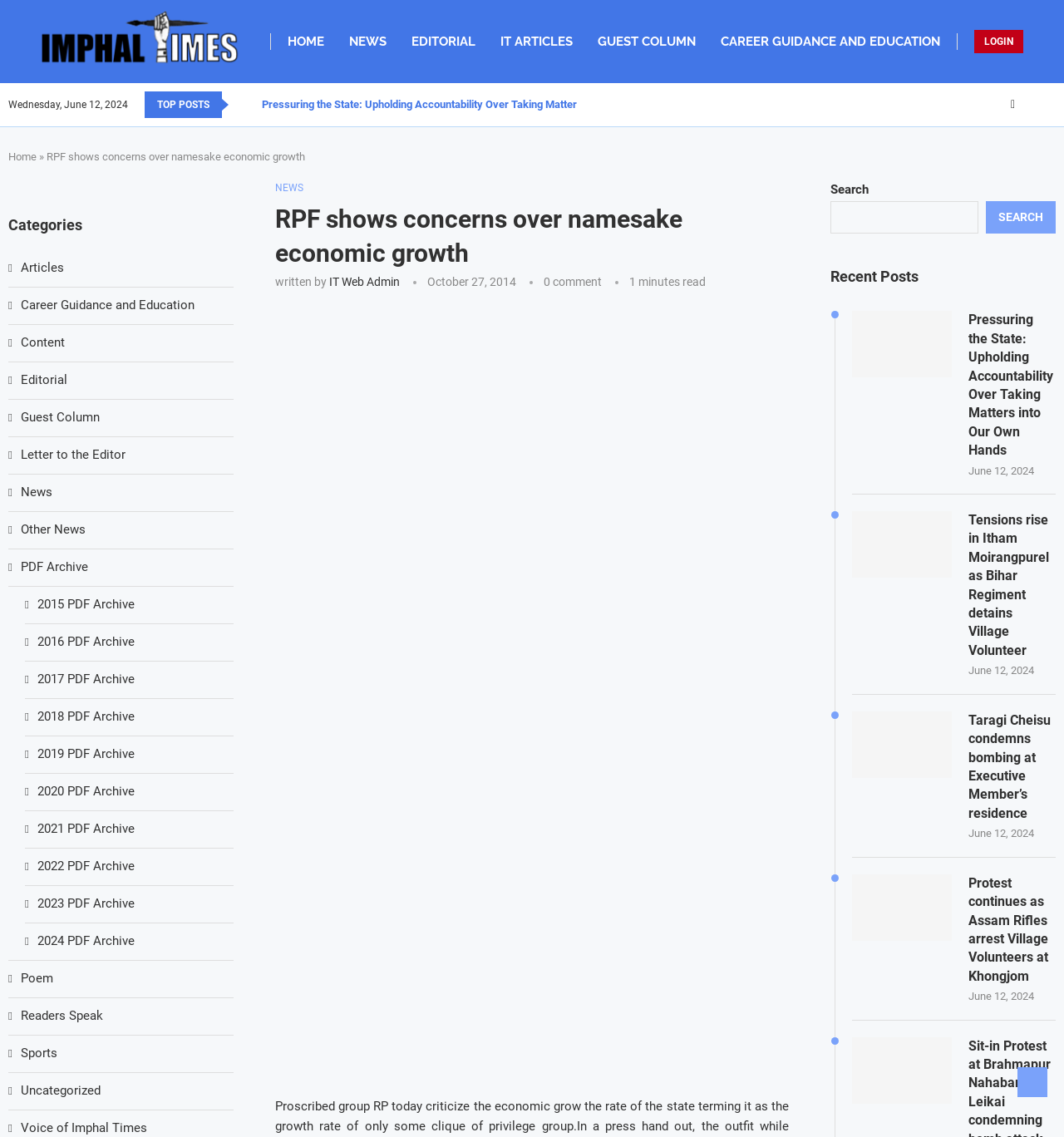Using the provided description Other News, find the bounding box coordinates for the UI element. Provide the coordinates in (top-left x, top-left y, bottom-right x, bottom-right y) format, ensuring all values are between 0 and 1.

[0.008, 0.459, 0.219, 0.474]